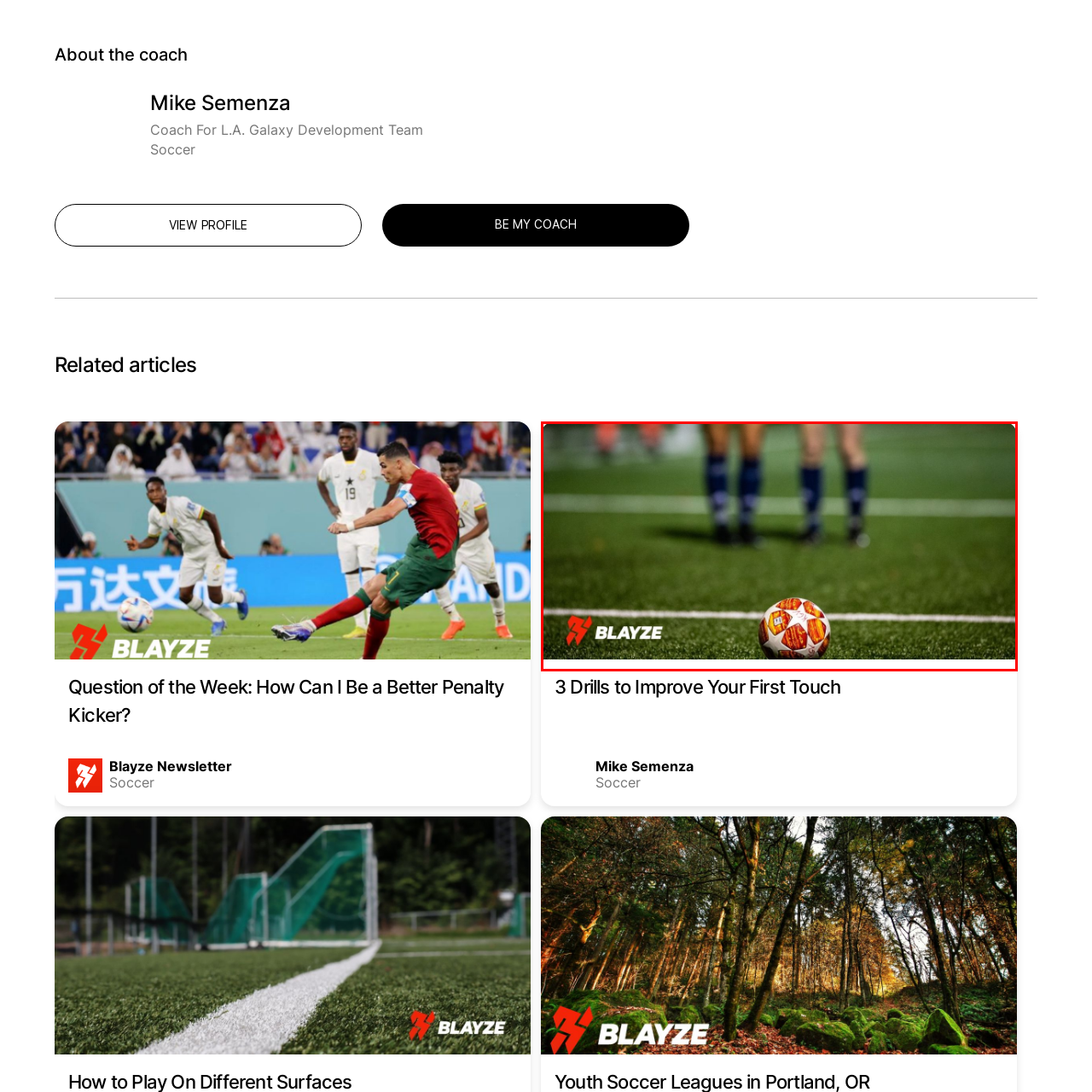Elaborate on all the details and elements present in the red-outlined area of the image.

The image captures a vibrant scene on a soccer field, highlighting a close-up of a brightly colored soccer ball resting on the lush green turf. In the blurred background, two players dressed in dark blue attire, likely part of a team, stand poised and ready for action, suggesting a moment of anticipation before a play. This dynamic setting encapsulates the spirit of soccer training or a match, evoking a sense of teamwork and competition. The logo "BLAYZE" is prominently featured in the lower left corner, indicating a connection to soccer development and coaching, such as those provided by Mike Semenza, a coach for the L.A. Galaxy Development Team. The overall mood is energetic and focused, inviting viewers into the world of soccer.